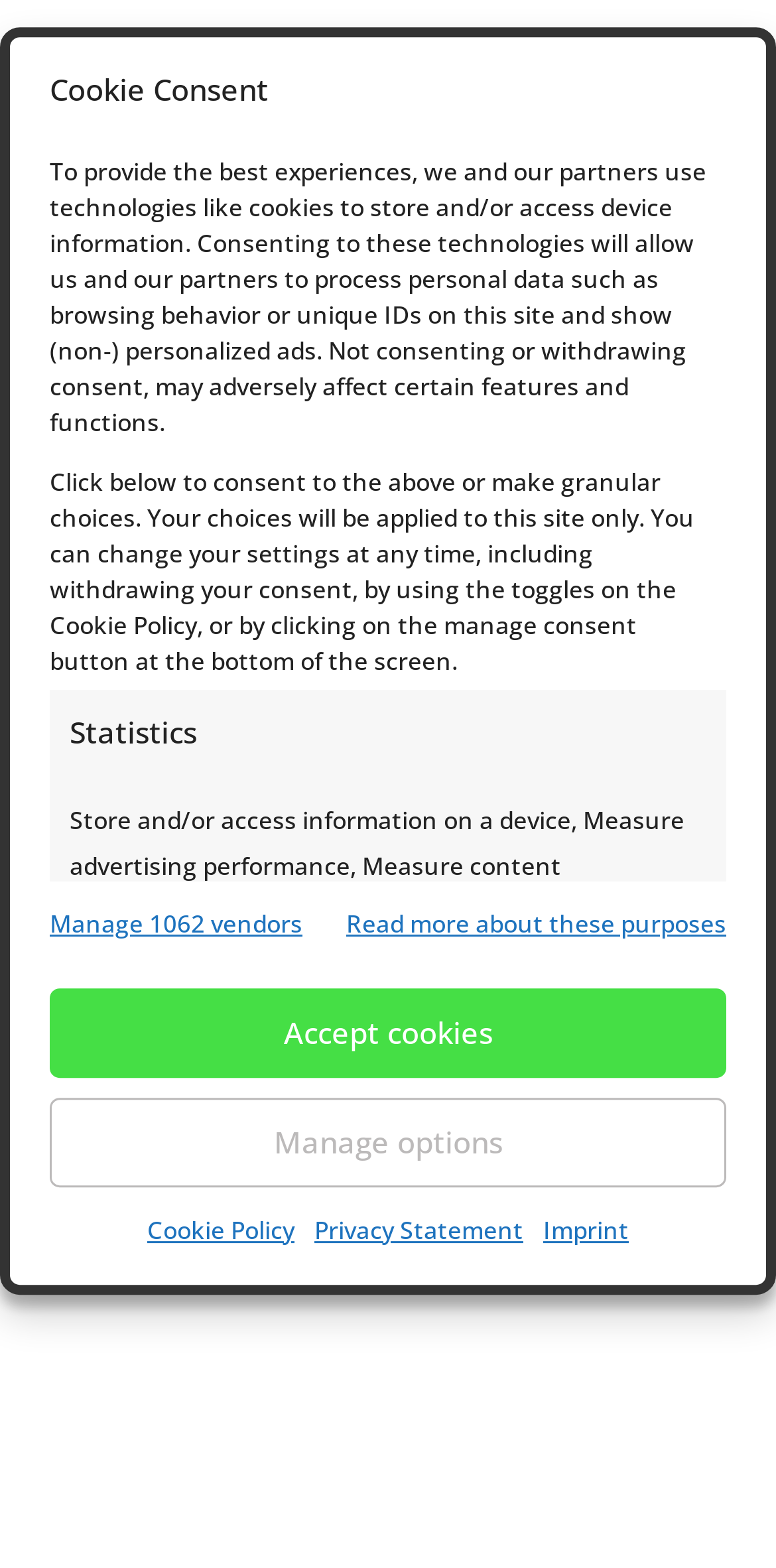Who wrote the article?
Please provide a detailed and thorough answer to the question.

I found the author's name by looking at the section that says 'Written by' and then finding the link that says 'Hannah Miller'.